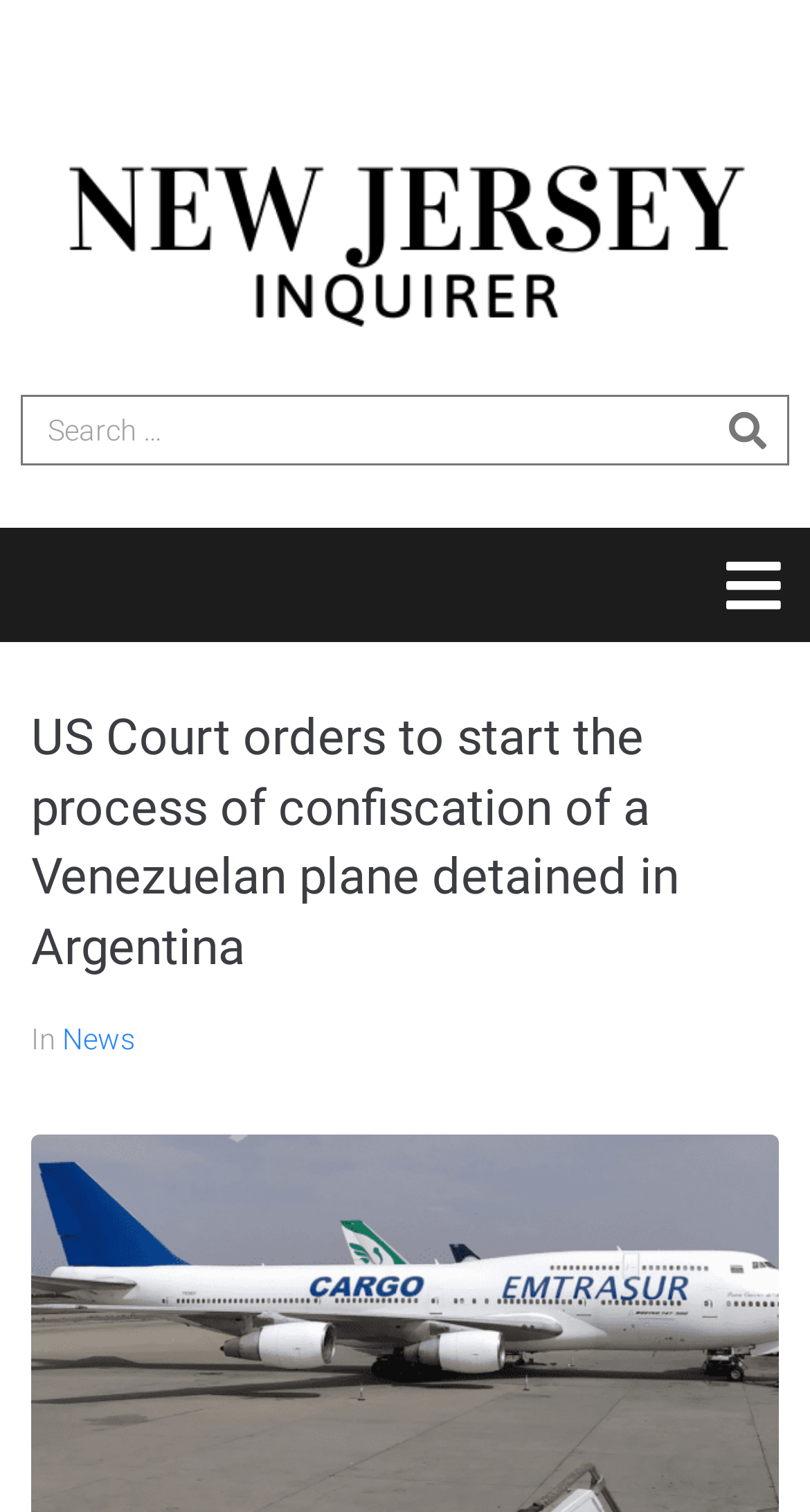Convey a detailed summary of the webpage, mentioning all key elements.

The webpage appears to be a news article page from the New Jersey Inquirer. At the top left, there is a link to the New Jersey Inquirer, accompanied by an image with the same name. Below this, a search bar is located, consisting of a search box and a button to the right. 

To the right of the search bar, there is a button to open or close a menu. Below this, a header section spans across the page, containing a heading that reads "US Court orders to start the process of confiscation of a Venezuelan plane detained in Argentina". Below the heading, there are two elements: a static text "In" and a link to "News".